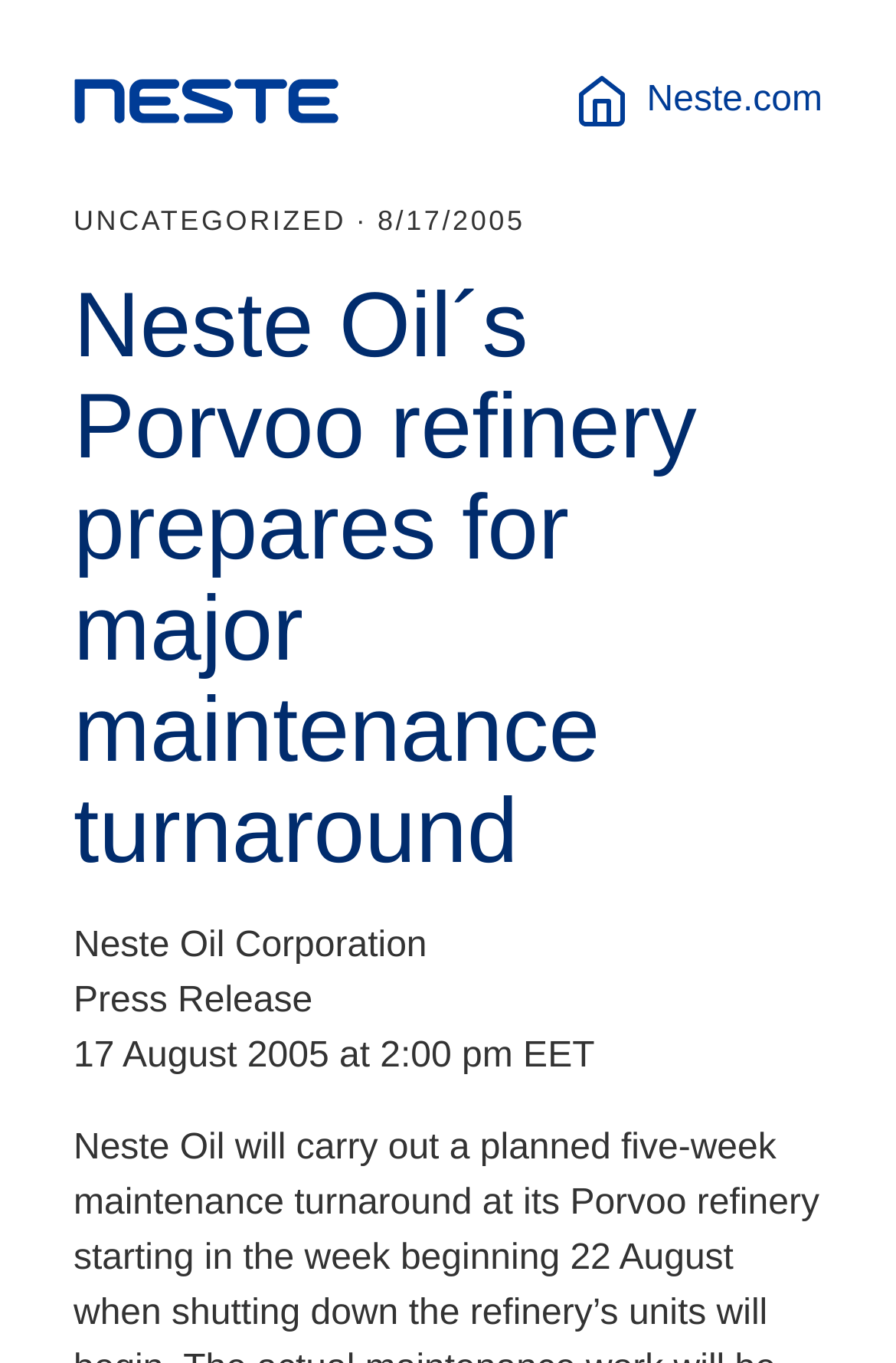What is the time of the press release?
Kindly answer the question with as much detail as you can.

I found the time of the press release by looking at the text '17 August 2005 at 2:00 pm EET' which is located below the 'Press Release' text.